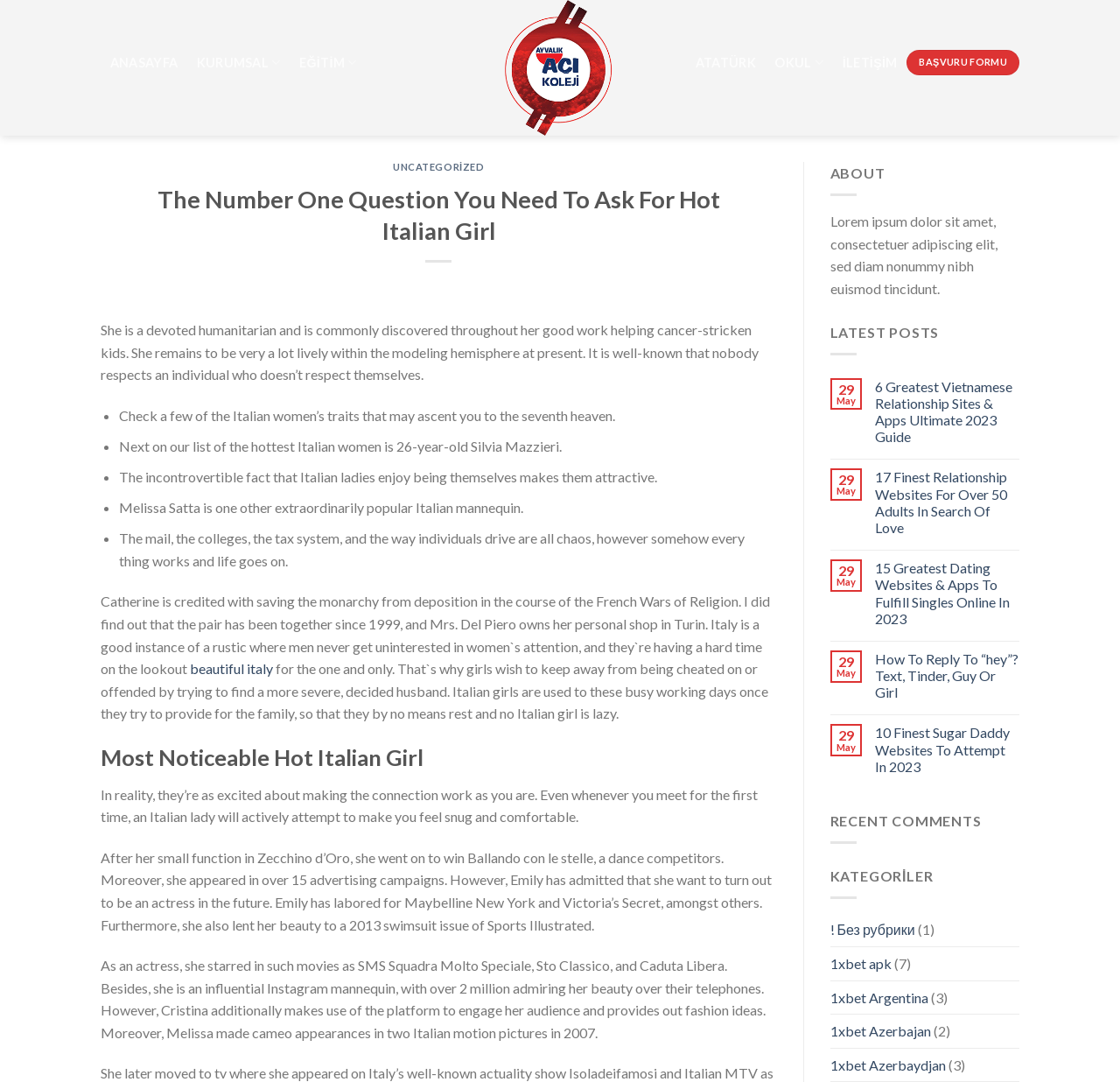Generate a thorough caption that explains the contents of the webpage.

This webpage appears to be a blog or article page, with a focus on Italian women and their characteristics. At the top of the page, there is a header section with a logo and several links to other pages, including "ANASAYFA", "KURUMSAL", "EĞİTİM", "ATATÜRK", "İLETİŞİM", and "BAŞVURU FORMU".

Below the header section, there is a main content area with a heading that reads "The Number One Question You Need To Ask For Hot Italian Girl". This heading is followed by a paragraph of text that describes Italian women as devoted humanitarians who are commonly found doing good work helping cancer-stricken kids.

The main content area is divided into several sections, each with its own heading and text. The first section lists several characteristics of Italian women, including their confidence, independence, and strong sense of self-respect. The second section appears to be a list of popular Italian models, including Silvia Mazzieri, Melissa Satta, and Emily.

Throughout the main content area, there are several links to other articles or pages, including "beautiful italy" and "ABOUT". There is also a section with recent posts, which includes links to several articles with titles such as "6 Greatest Vietnamese Dating Sites & Apps Ultimate 2023 Guide" and "10 Best Sugar Daddy Websites To Try In 2023".

At the bottom of the page, there is a section with recent comments and categories, including "KATEGORİLER" and "! Без рубрики". There are also several links to other pages, including "1xbet apk" and "1xbet Argentina".

Overall, the webpage appears to be a blog or article page that focuses on Italian women and their characteristics, with several links to other related articles and pages.